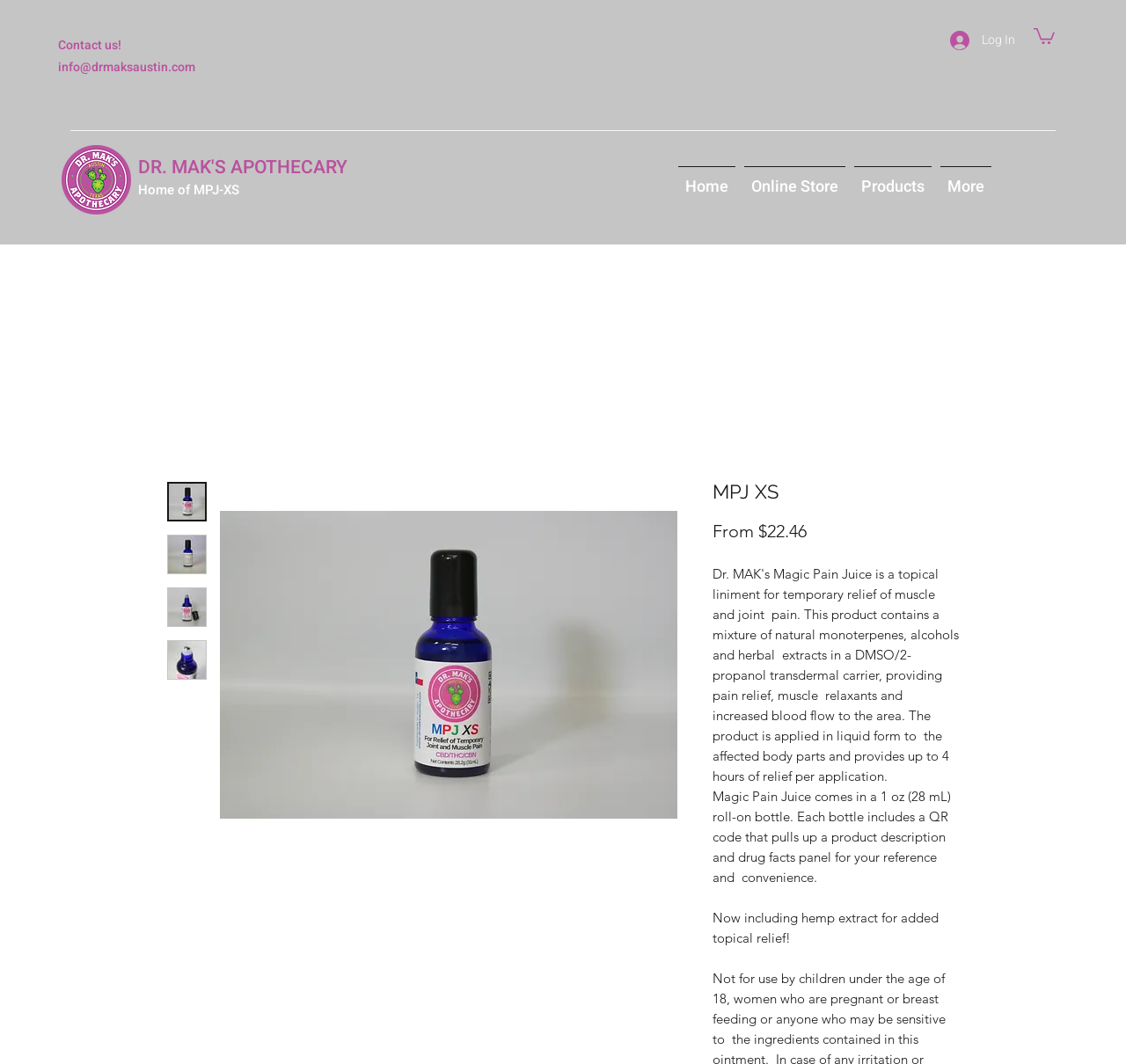What is the new ingredient added to the product?
Answer briefly with a single word or phrase based on the image.

Hemp extract